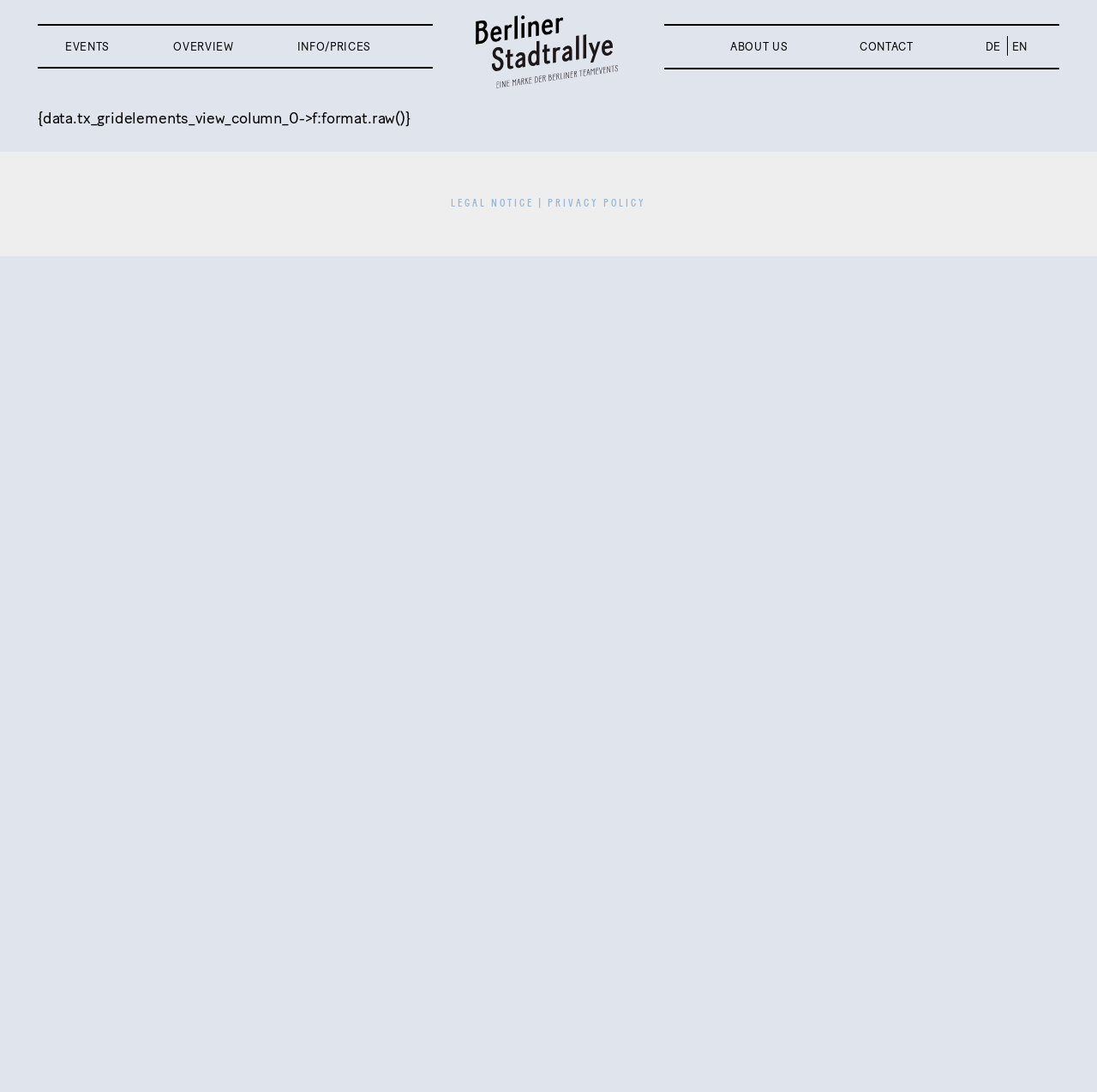Please find the bounding box coordinates of the element that must be clicked to perform the given instruction: "learn about Berliner Teamevents". The coordinates should be four float numbers from 0 to 1, i.e., [left, top, right, bottom].

[0.434, 0.014, 0.566, 0.085]